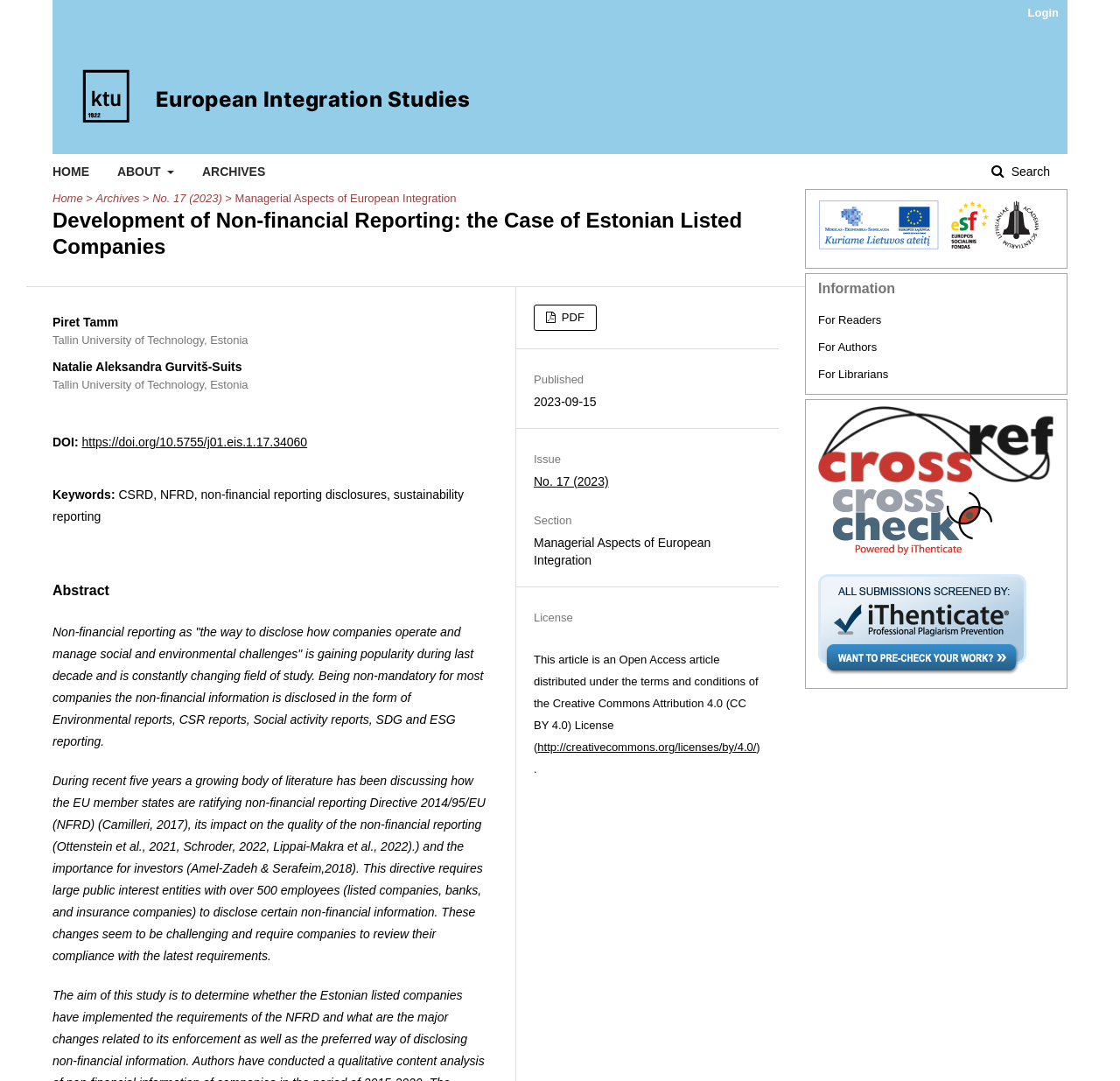Please locate the bounding box coordinates of the element that should be clicked to achieve the given instruction: "Search for something".

None